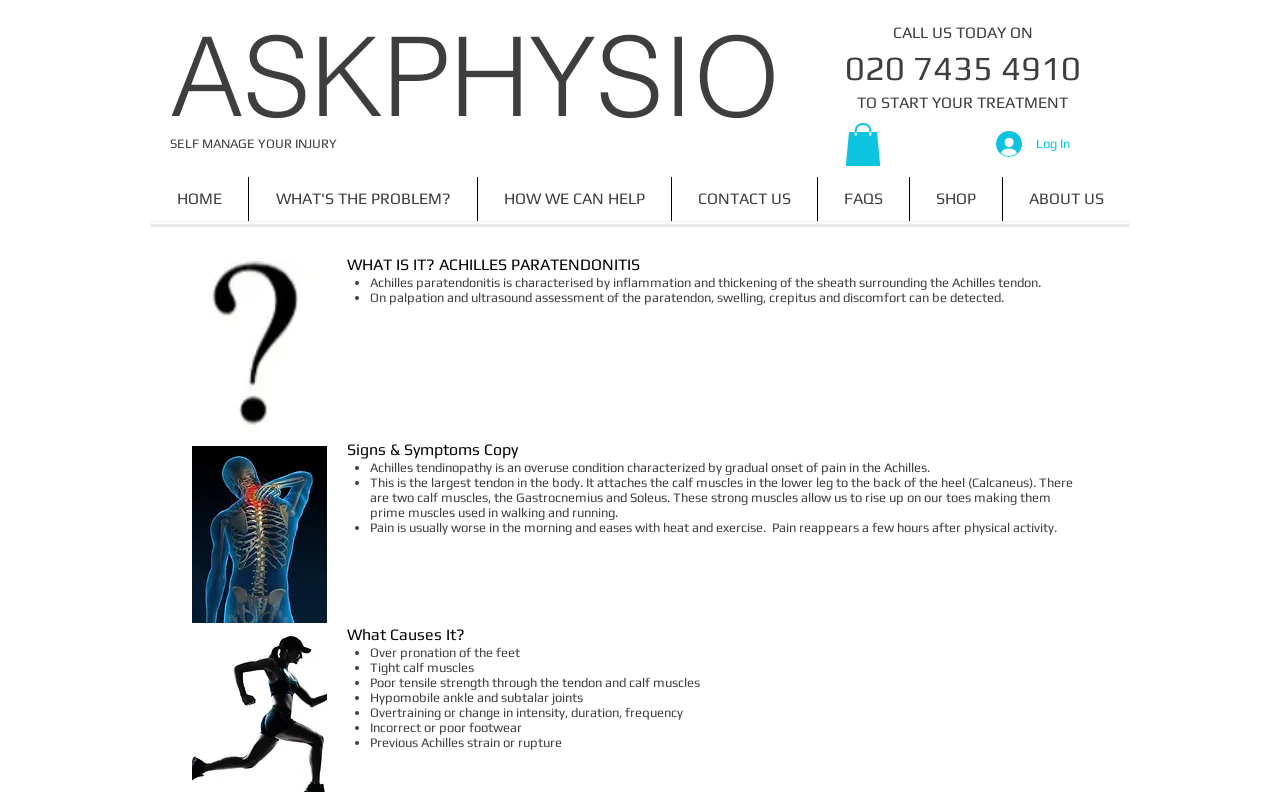Refer to the image and provide an in-depth answer to the question: 
What are the signs and symptoms of Achilles tendinopathy?

I found the signs and symptoms by looking at the element with the text 'Signs & Symptoms Copy' and the subsequent list elements that describe the symptoms, including pain in the Achilles.